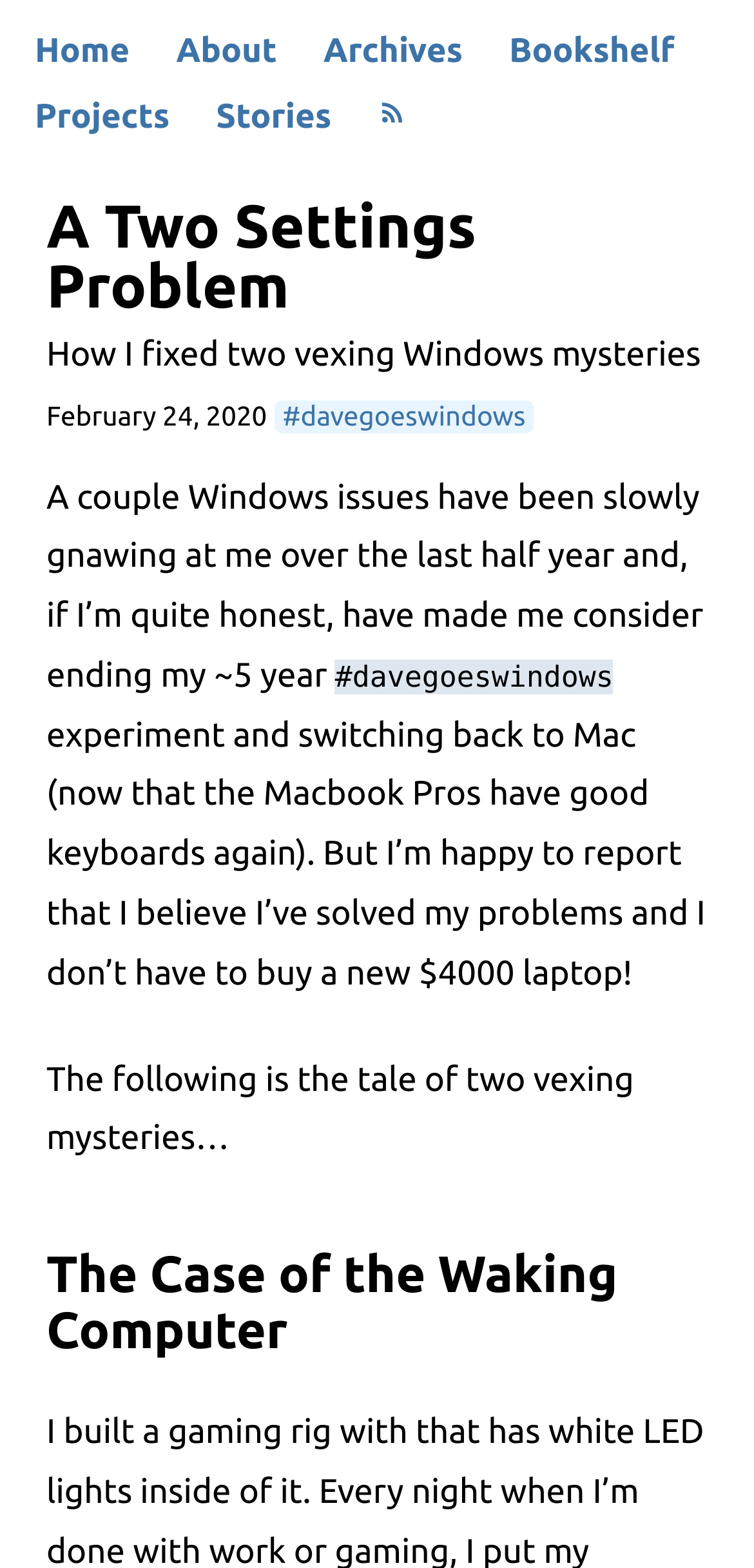Answer this question in one word or a short phrase: What is the title of the first section?

The Case of the Waking Computer